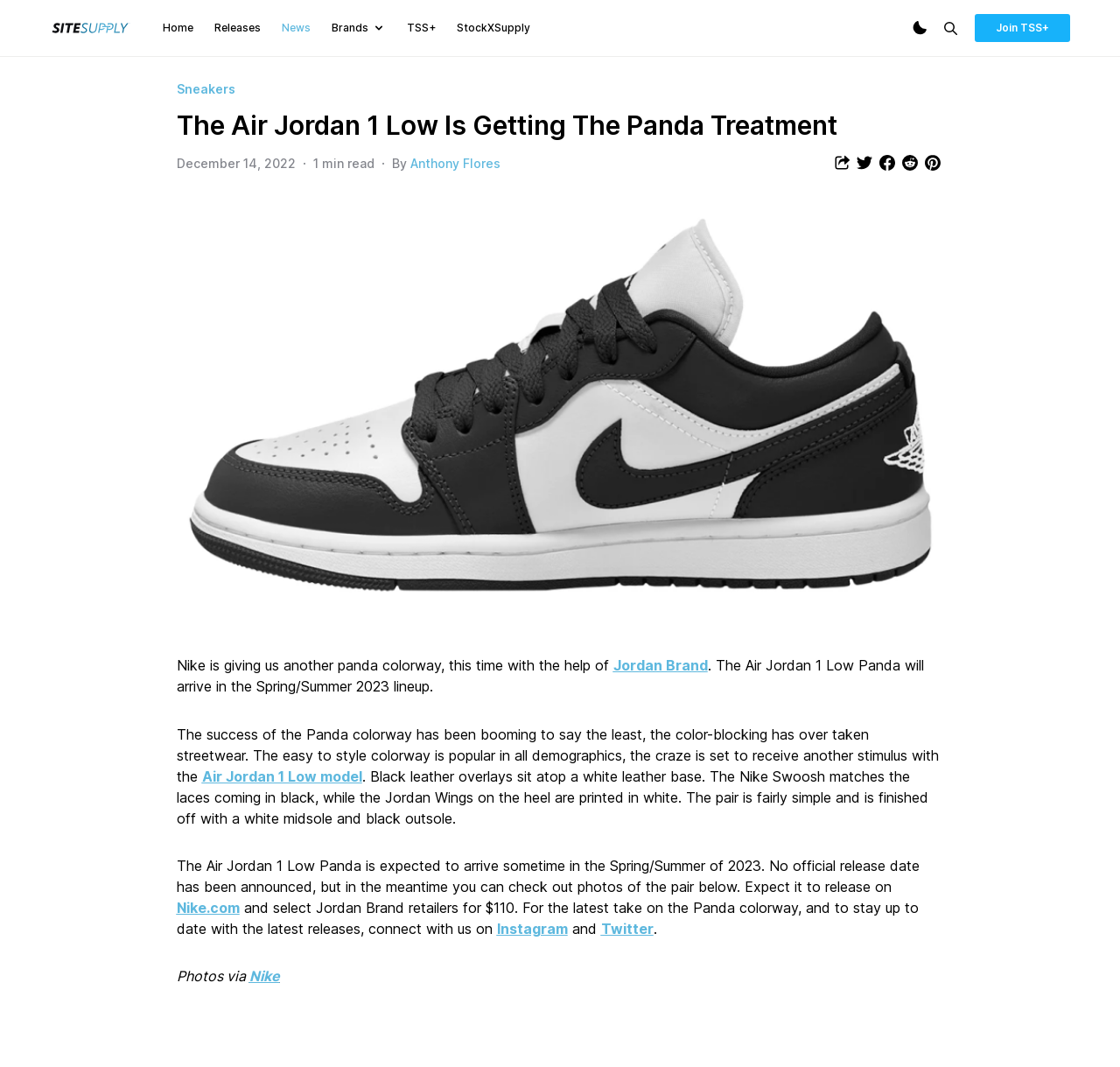What is the expected release date of the Air Jordan 1 Low Panda?
Please provide a comprehensive answer based on the details in the screenshot.

I found the expected release date by reading the article content, specifically the sentence 'The Air Jordan 1 Low Panda is expected to arrive sometime in the Spring/Summer of 2023.' which provides the release date information.